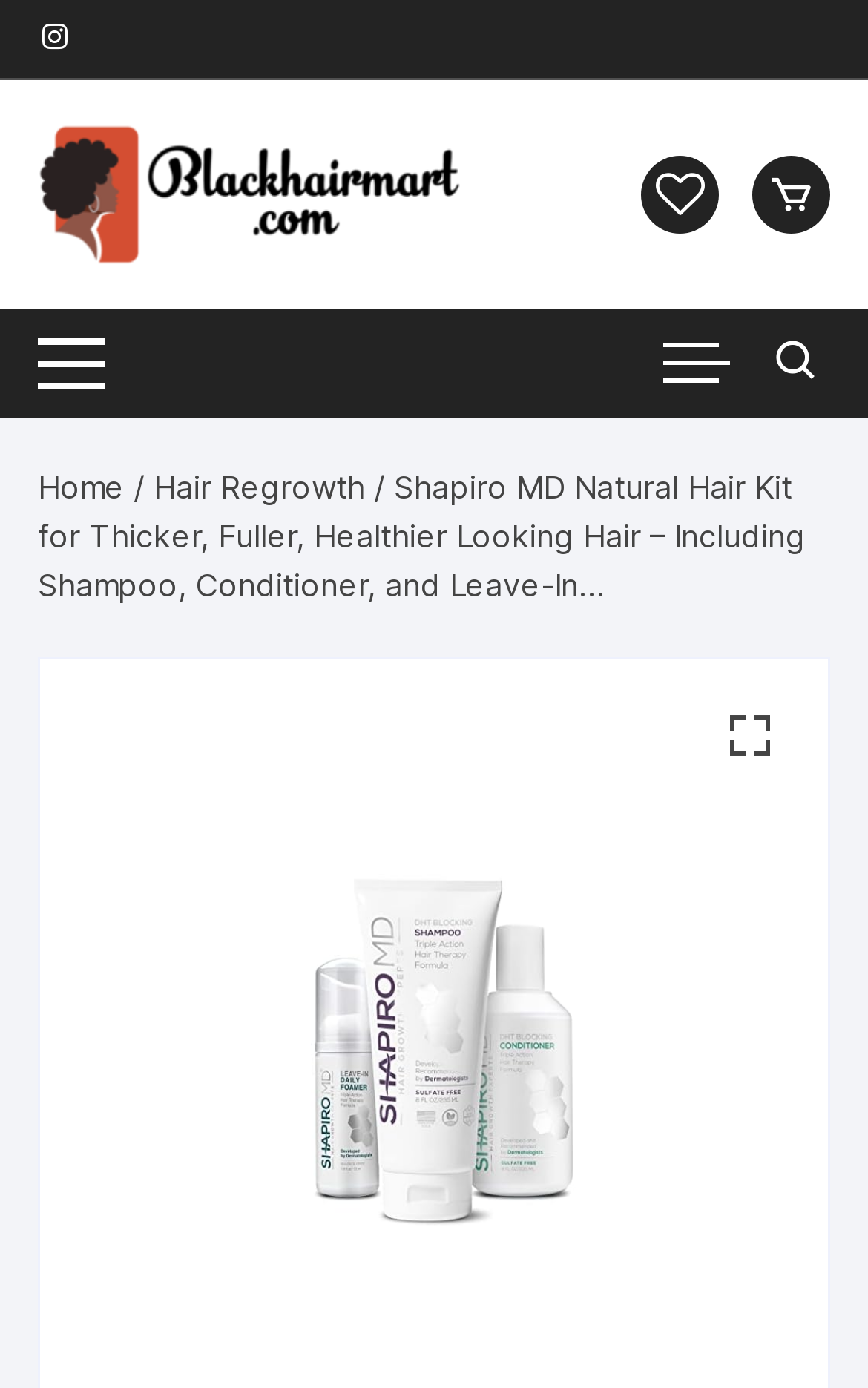Generate a comprehensive description of the webpage.

The webpage is about Shapiro MD Natural Hair Kit, a product for thicker, fuller, and healthier-looking hair. At the top left corner, there is a small icon and a link to the website "Blackhairmart.com", accompanied by a small image of the website's logo. 

Below this, there are three buttons on the top right corner, with icons representing a cart, a person, and a heart, respectively. 

The main navigation menu, labeled as "Breadcrumb", is located below the top section. It consists of three links: "Home", "Hair Regrowth", and the current page title, which is a long description of the product. 

On the right side of the navigation menu, there is a small image. Below this image, there is another link with an icon, which is located near the bottom of the page. 

The webpage has a total of five buttons, three at the top right corner and two at the bottom of the page. There are also several links and images scattered throughout the page.